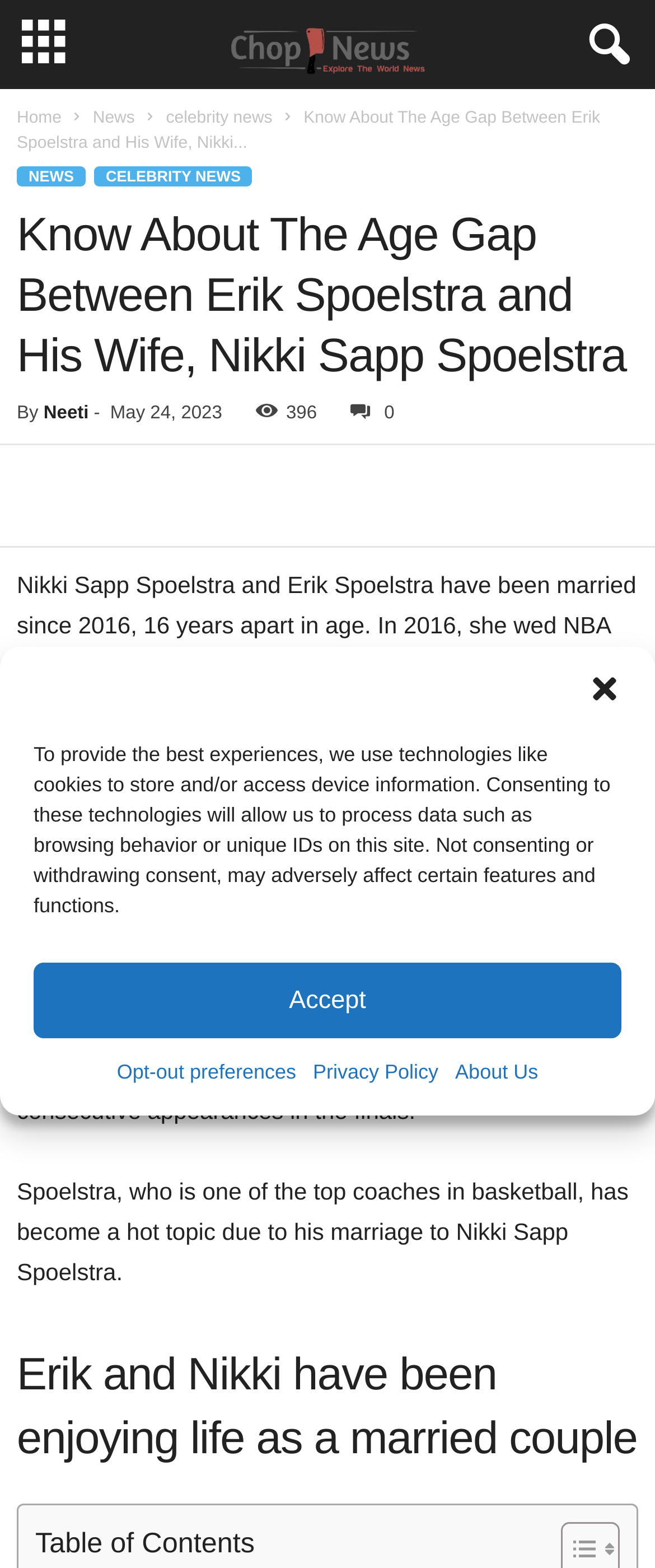Can you give a detailed response to the following question using the information from the image? When did Nikki Sapp Spoelstra and Erik Spoelstra get married?

The year of Nikki Sapp Spoelstra and Erik Spoelstra's marriage can be found in the article, which mentions that they got married in 2016 and have been together for 16 years, with an age gap of 16 years.